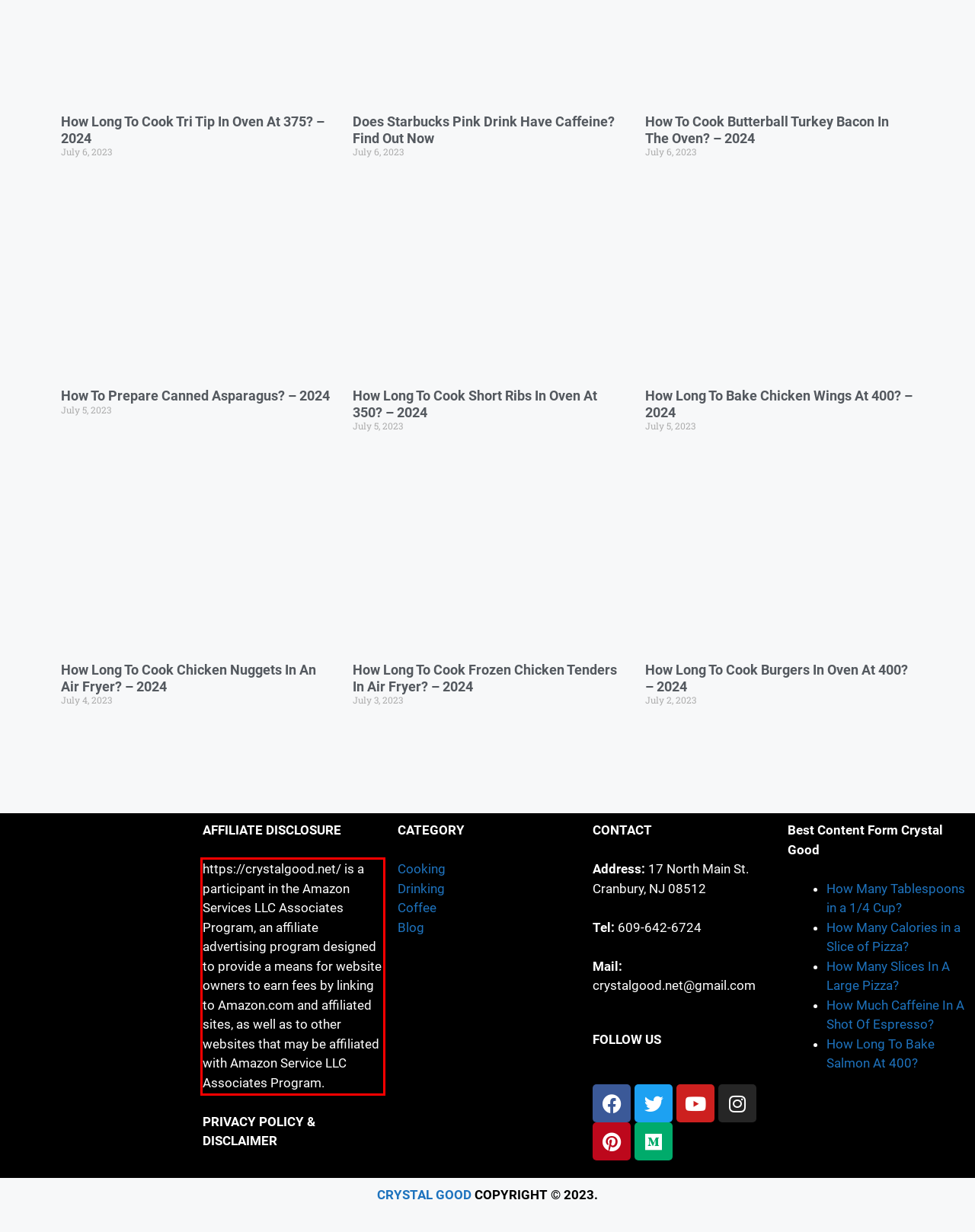Review the screenshot of the webpage and recognize the text inside the red rectangle bounding box. Provide the extracted text content.

https://crystalgood.net/ is a participant in the Amazon Services LLC Associates Program, an affiliate advertising program designed to provide a means for website owners to earn fees by linking to Amazon.com and affiliated sites, as well as to other websites that may be affiliated with Amazon Service LLC Associates Program.